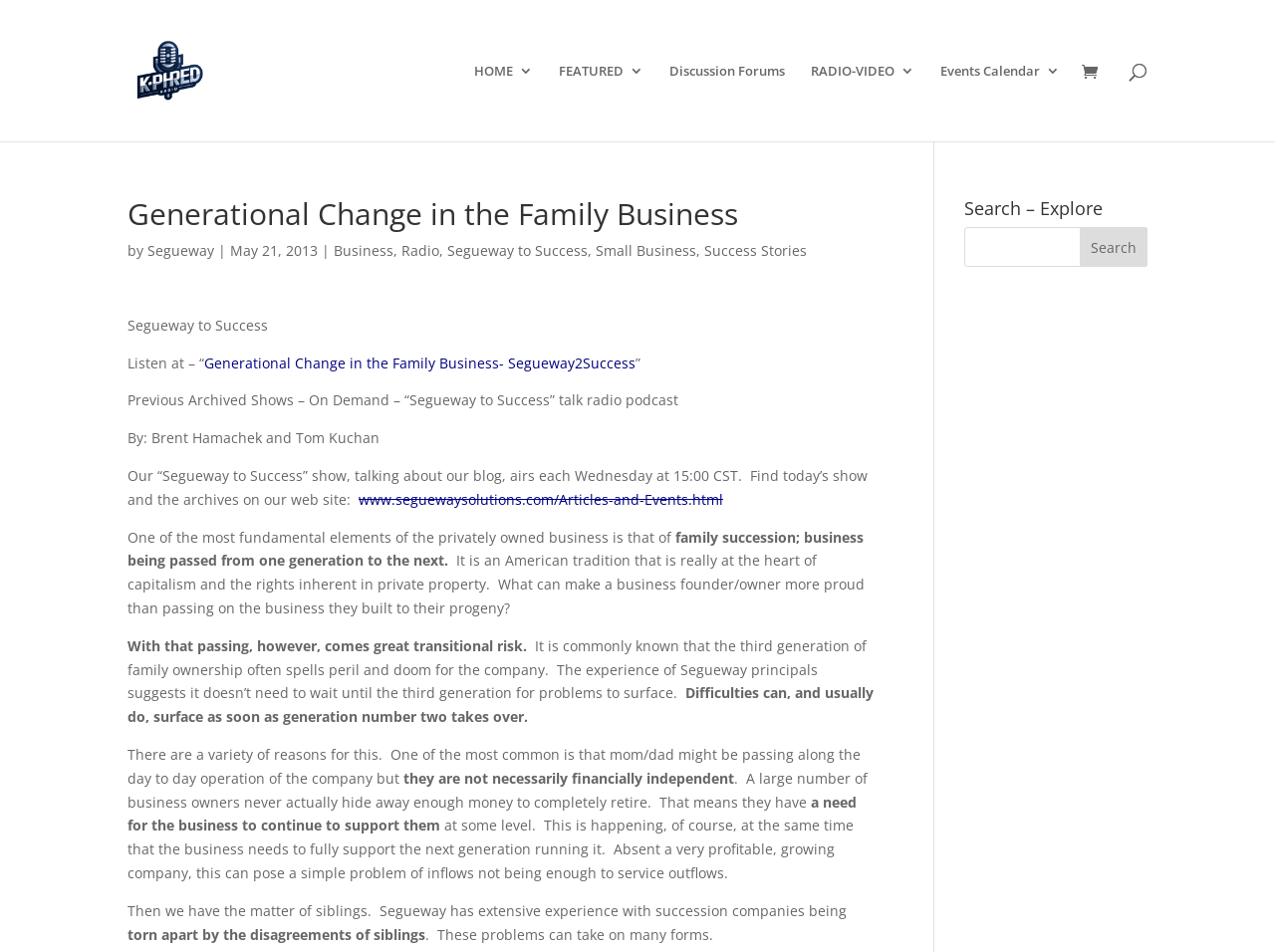Identify the text that serves as the heading for the webpage and generate it.

Generational Change in the Family Business